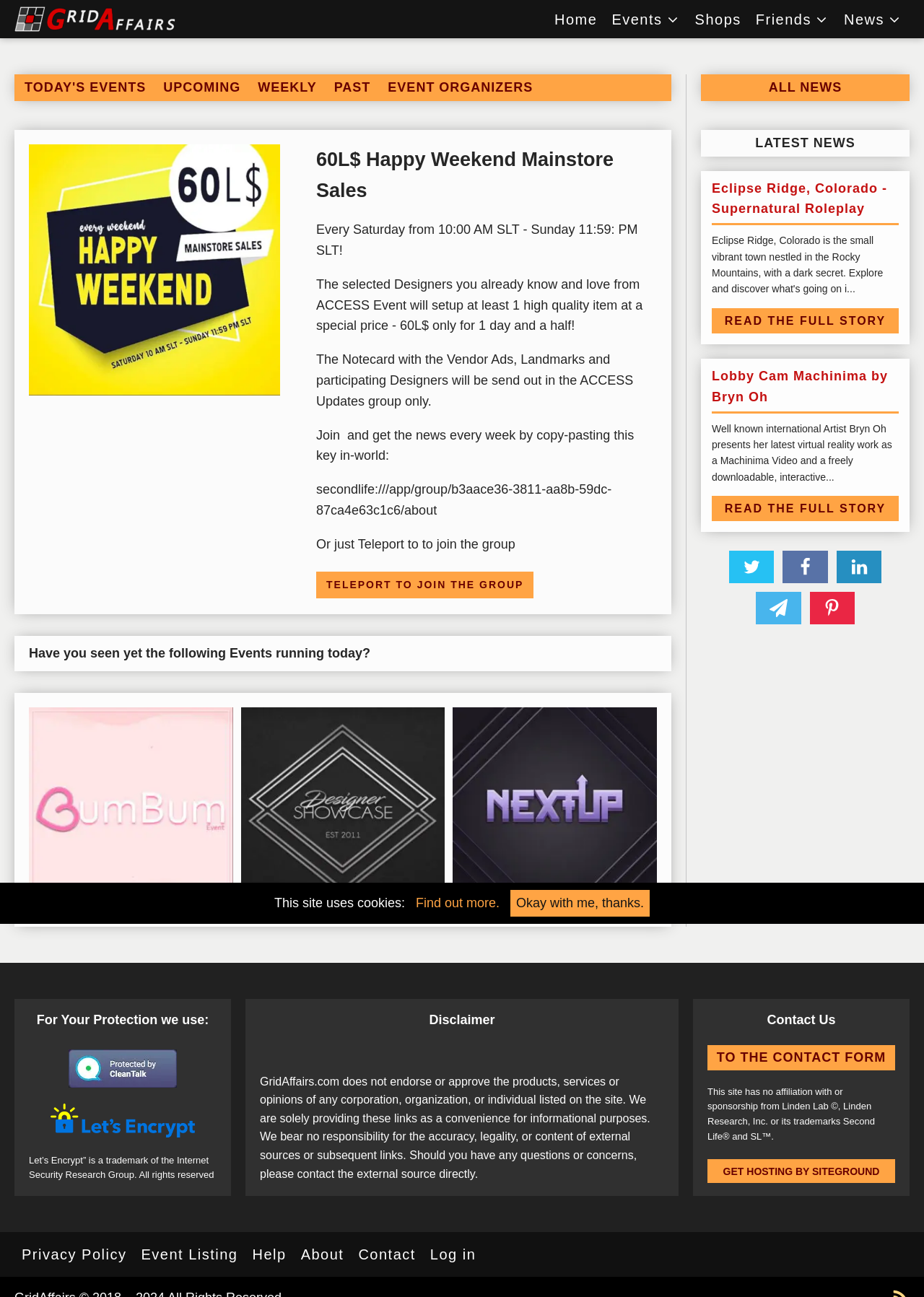What is the name of the event?
Refer to the image and answer the question using a single word or phrase.

Happy Weekend Mainstore Sales